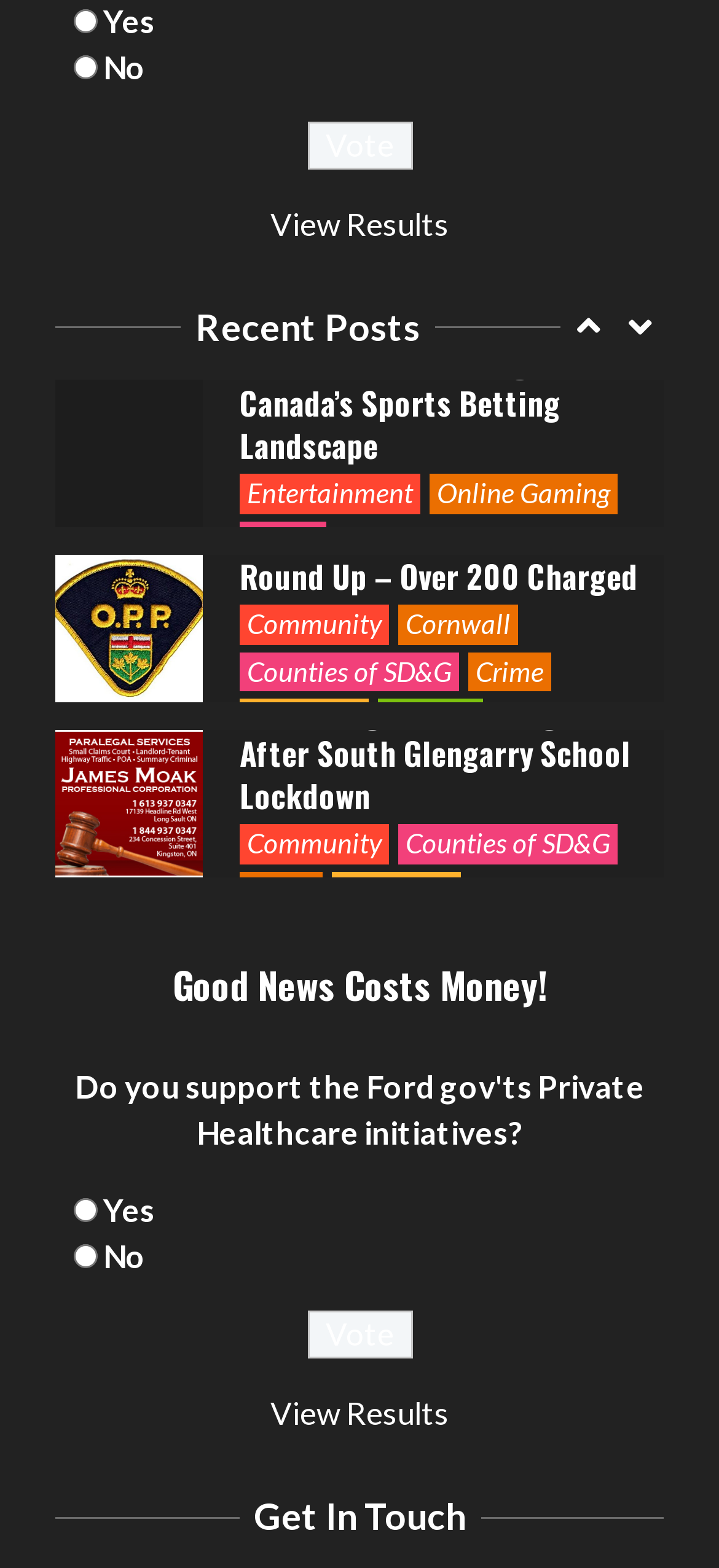Please determine the bounding box coordinates, formatted as (top-left x, top-left y, bottom-right x, bottom-right y), with all values as floating point numbers between 0 and 1. Identify the bounding box of the region described as: Counties of SD&G

[0.554, 0.079, 0.859, 0.104]